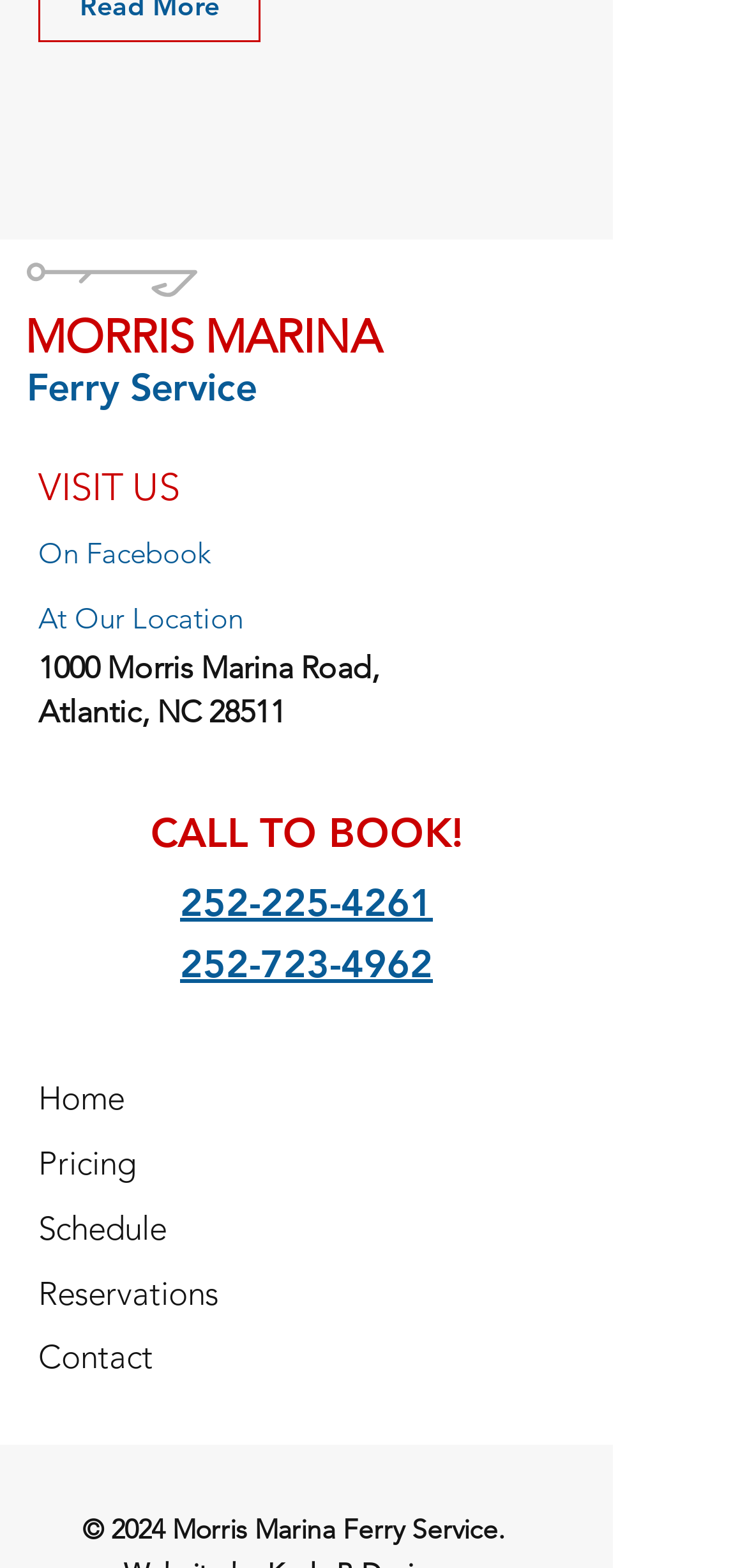What is the address of the marina?
Please provide a comprehensive answer based on the information in the image.

The address of the marina can be found in the middle of the webpage, where it is written as a series of static texts '1000 Morris Marina Road,' and 'Atlantic, NC 28511'.